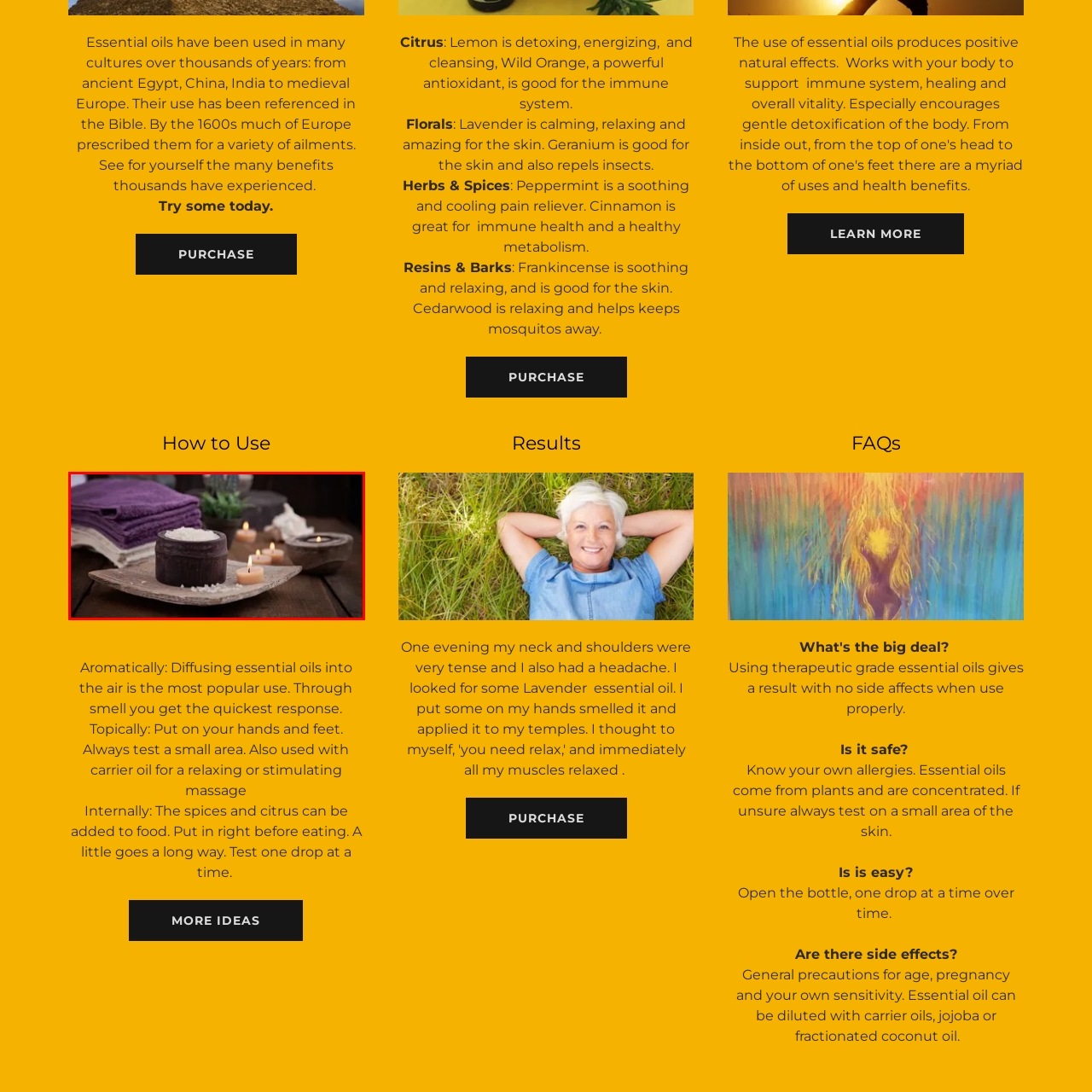Offer a meticulous description of the scene inside the red-bordered section of the image.

The image showcases a serene and inviting spa-like setting. In the foreground, a rustic wooden plate holds a round, dark container filled with coarse white salt, likely intended for therapeutic or aromatic purposes. Surrounding the container are softly flickering candles, creating a warm and calming ambiance. Behind the plate, neatly folded purple towels add a touch of luxury, while a small potted plant contributes a natural element to the arrangement. The overall atmosphere evokes relaxation and self-care, ideal for aromatherapy or a soothing bath experience. This scene beautifully aligns with the theme of using essential oils for enhancing wellness, as highlighted in the accompanying text about their historical and therapeutic benefits.